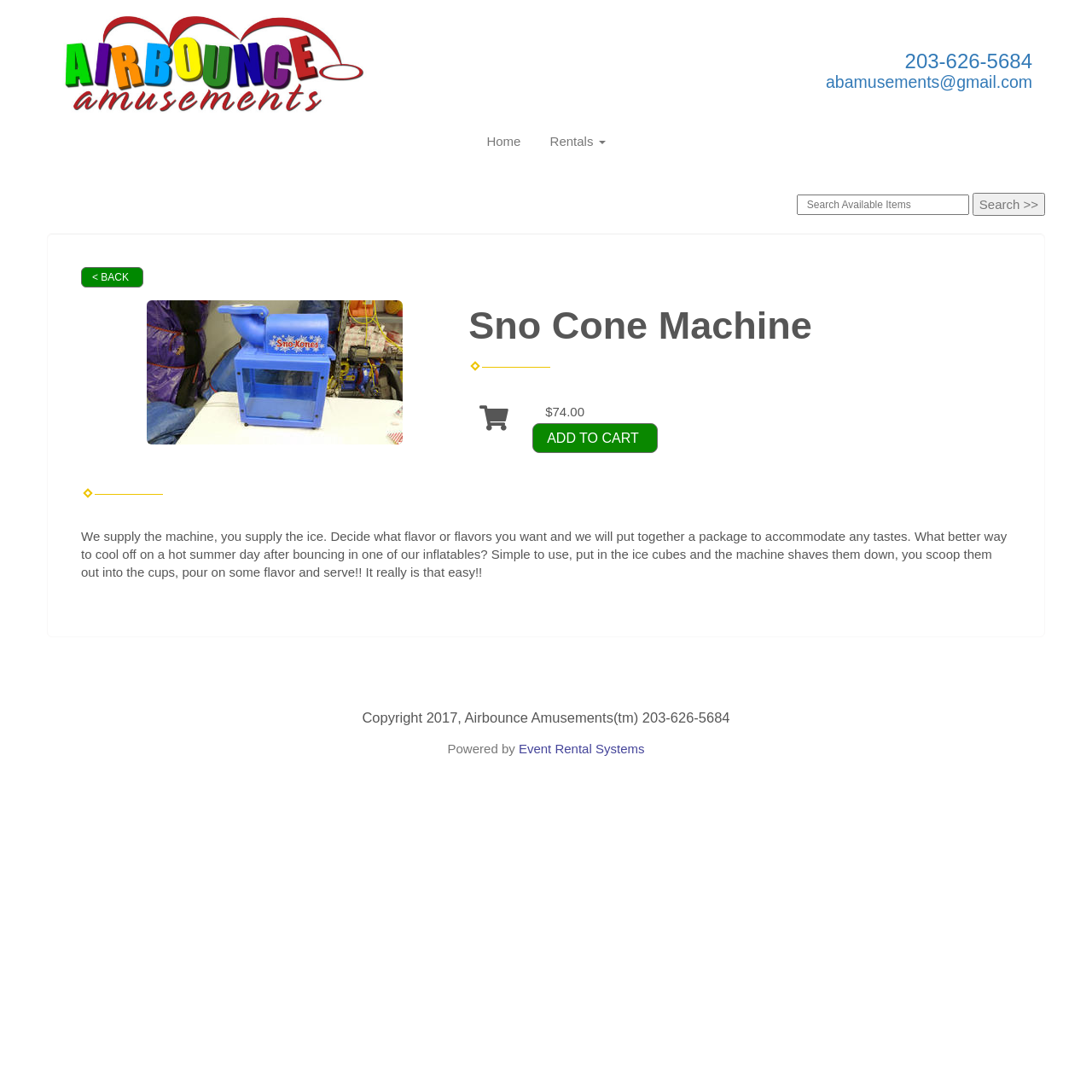Please give the bounding box coordinates of the area that should be clicked to fulfill the following instruction: "Visit Airbounce Amusements Facebook page". The coordinates should be in the format of four float numbers from 0 to 1, i.e., [left, top, right, bottom].

[0.921, 0.02, 0.939, 0.033]